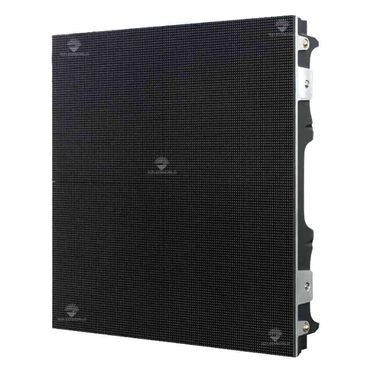Give a detailed explanation of what is happening in the image.

The image showcases the RK500 Commercial LED Display, a state-of-the-art LED panel designed for high-performance viewing in both indoor and outdoor environments. Featuring a sleek, lightweight design with a thickness of only 85mm and weighing just 8kg per cabinet, this display ensures stability without compromising on portability. Its modular control box simplifies setups, allowing for easier maintenance and installation. The magnetic module design further enhances usability, making it an ideal choice for various commercial applications. Whether enhancing advertising visibility or delivering dynamic presentations, the RK500 promises bright, clear visuals tailored for diverse business needs.